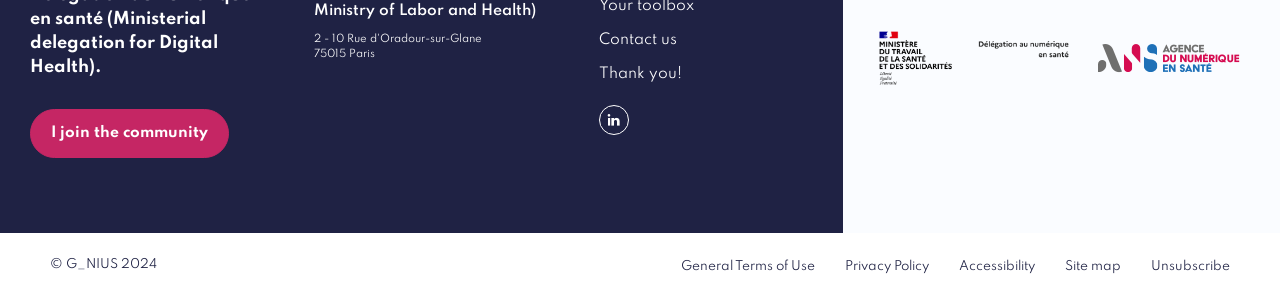Determine the bounding box for the described UI element: "Unsubscribe".

[0.899, 0.874, 0.961, 0.918]